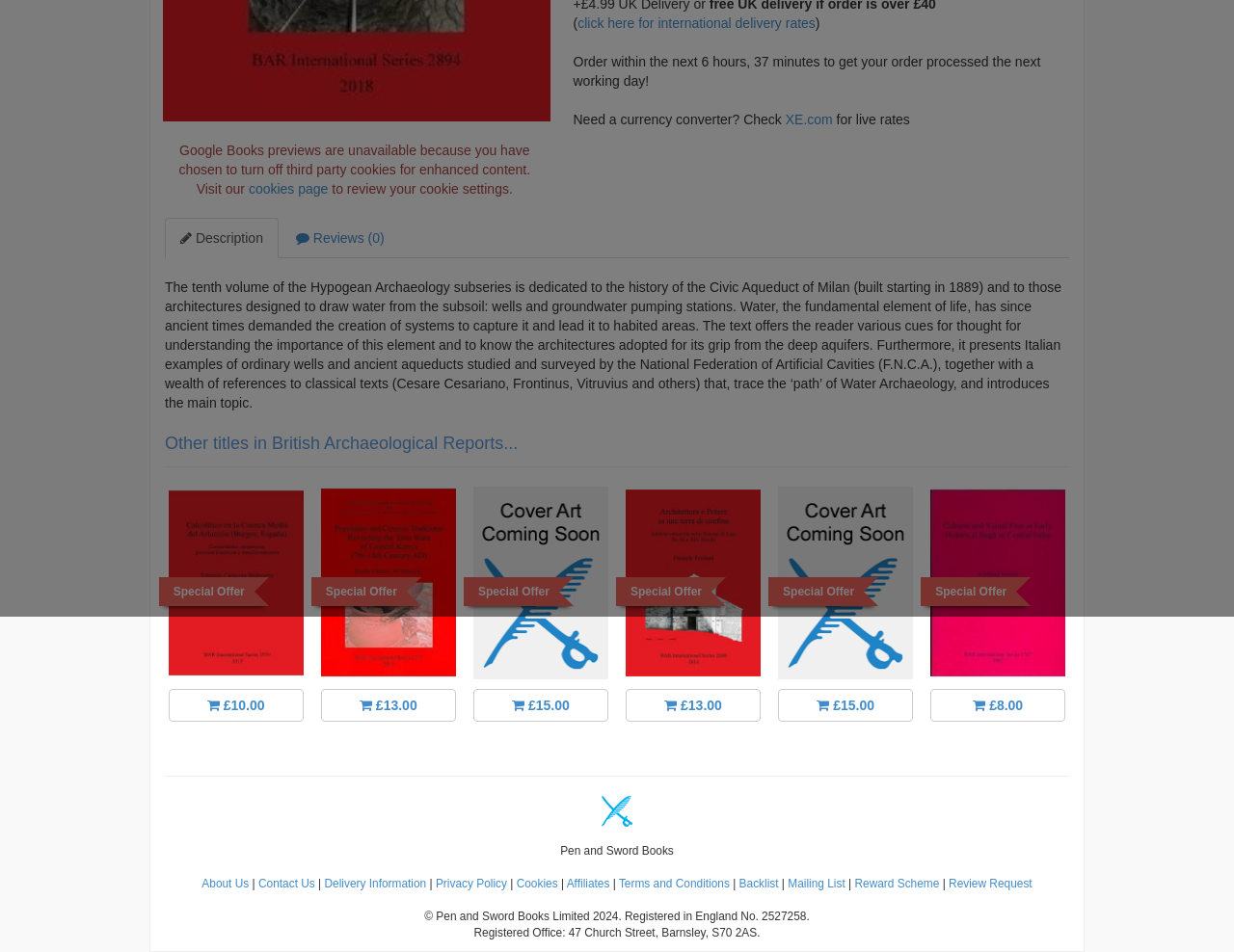Using the format (top-left x, top-left y, bottom-right x, bottom-right y), and given the element description, identify the bounding box coordinates within the screenshot: Cookies

[0.418, 0.921, 0.452, 0.935]